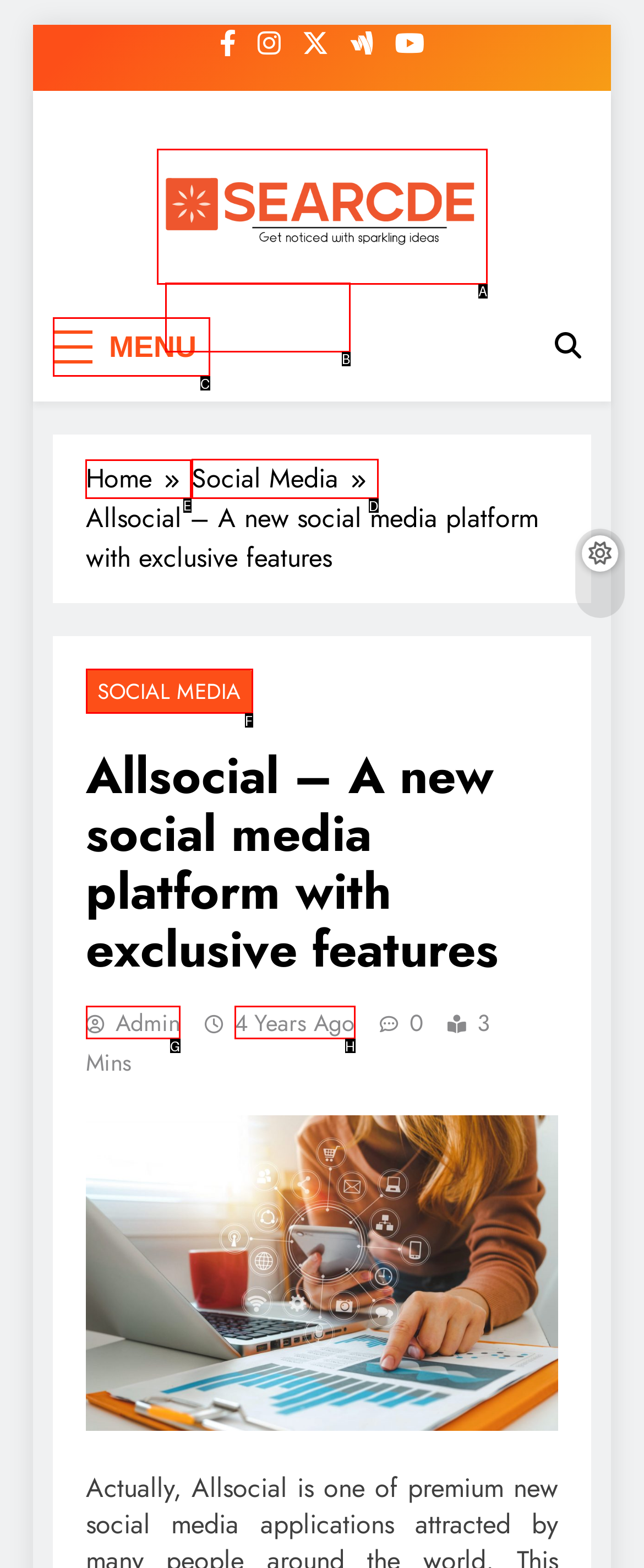Select the appropriate letter to fulfill the given instruction: Go to the Home page
Provide the letter of the correct option directly.

E